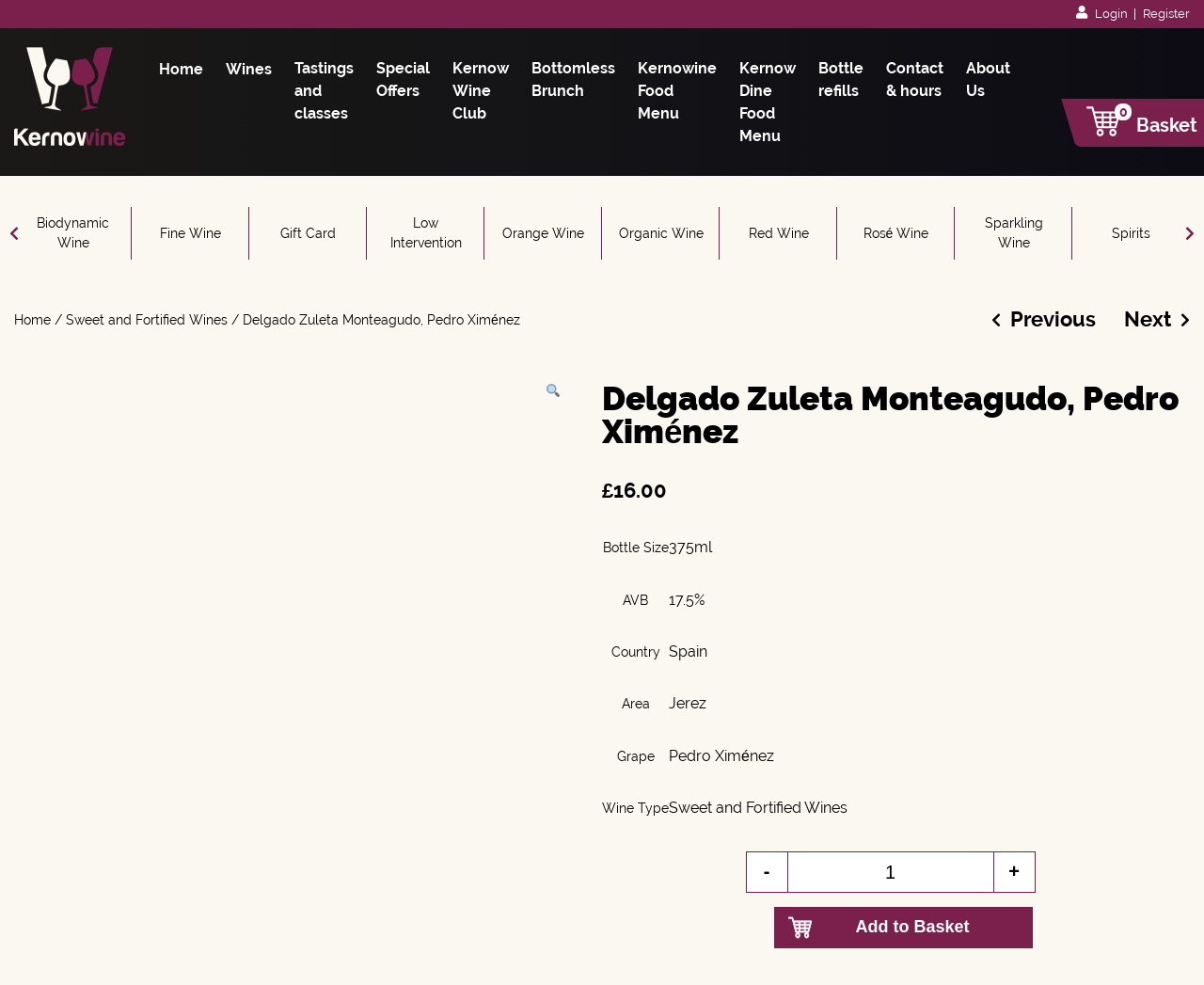From the screenshot, find the bounding box of the UI element matching this description: "Kernow Dine Food Menu". Supply the bounding box coordinates in the form [left, top, right, bottom], each a float between 0 and 1.

[0.605, 0.056, 0.67, 0.152]